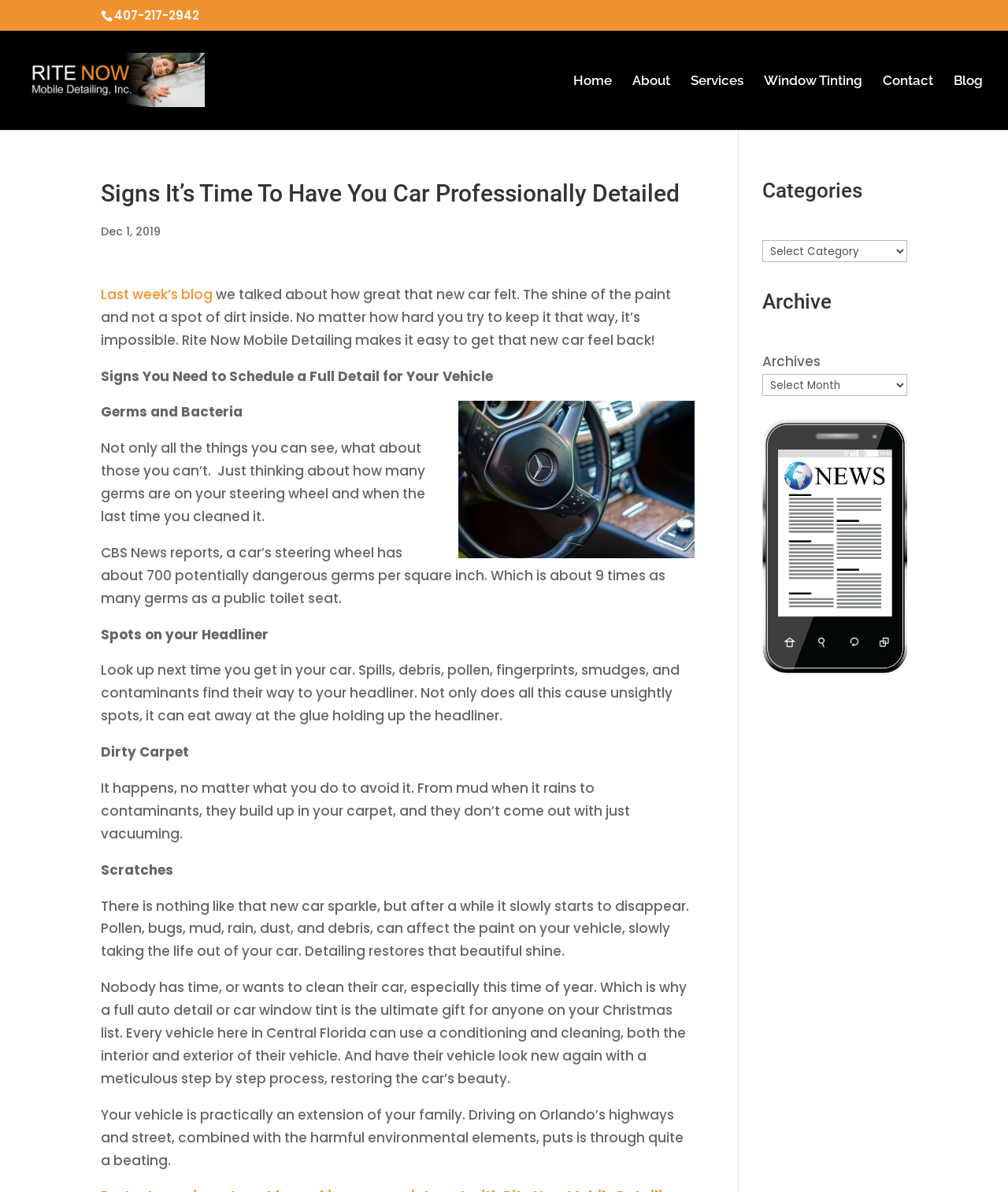Determine the bounding box coordinates of the clickable element necessary to fulfill the instruction: "Call the phone number". Provide the coordinates as four float numbers within the 0 to 1 range, i.e., [left, top, right, bottom].

[0.113, 0.006, 0.198, 0.02]